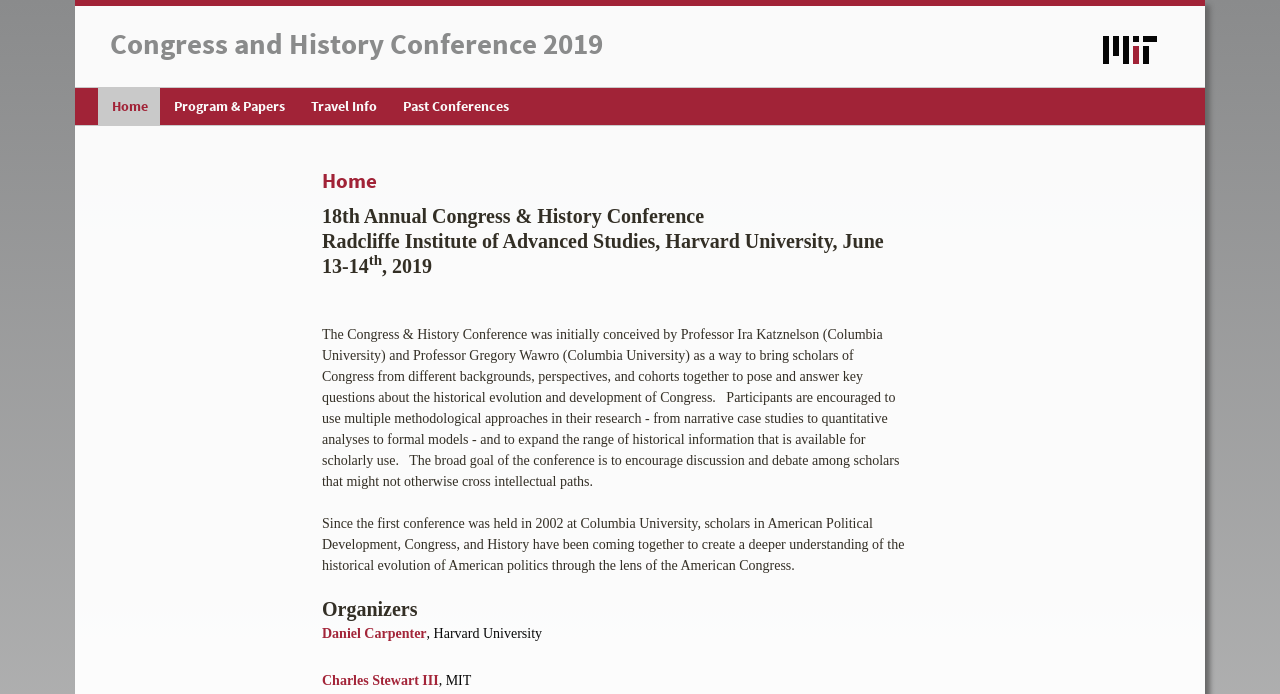Find the bounding box of the UI element described as: "Congress and History Conference 2019". The bounding box coordinates should be given as four float values between 0 and 1, i.e., [left, top, right, bottom].

[0.086, 0.038, 0.471, 0.09]